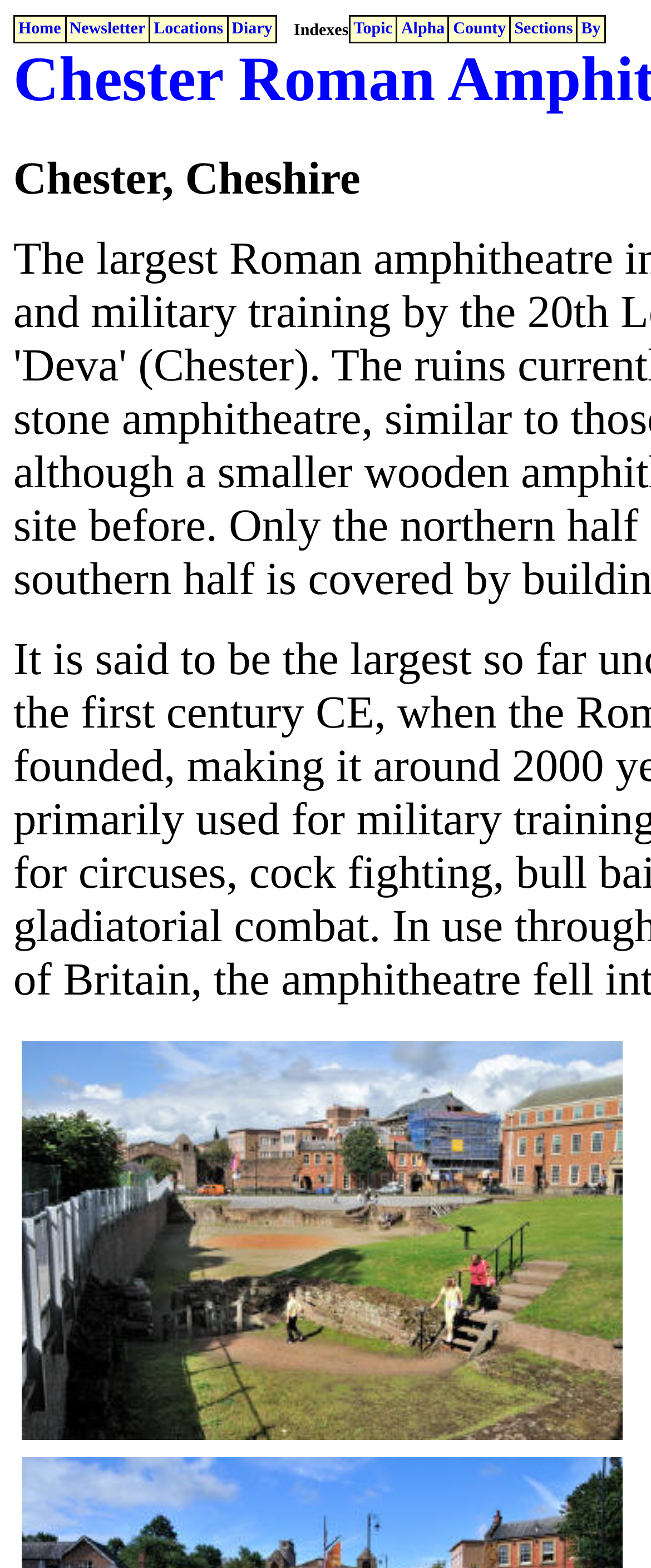Determine the bounding box coordinates of the target area to click to execute the following instruction: "browse Topic."

[0.543, 0.012, 0.603, 0.024]